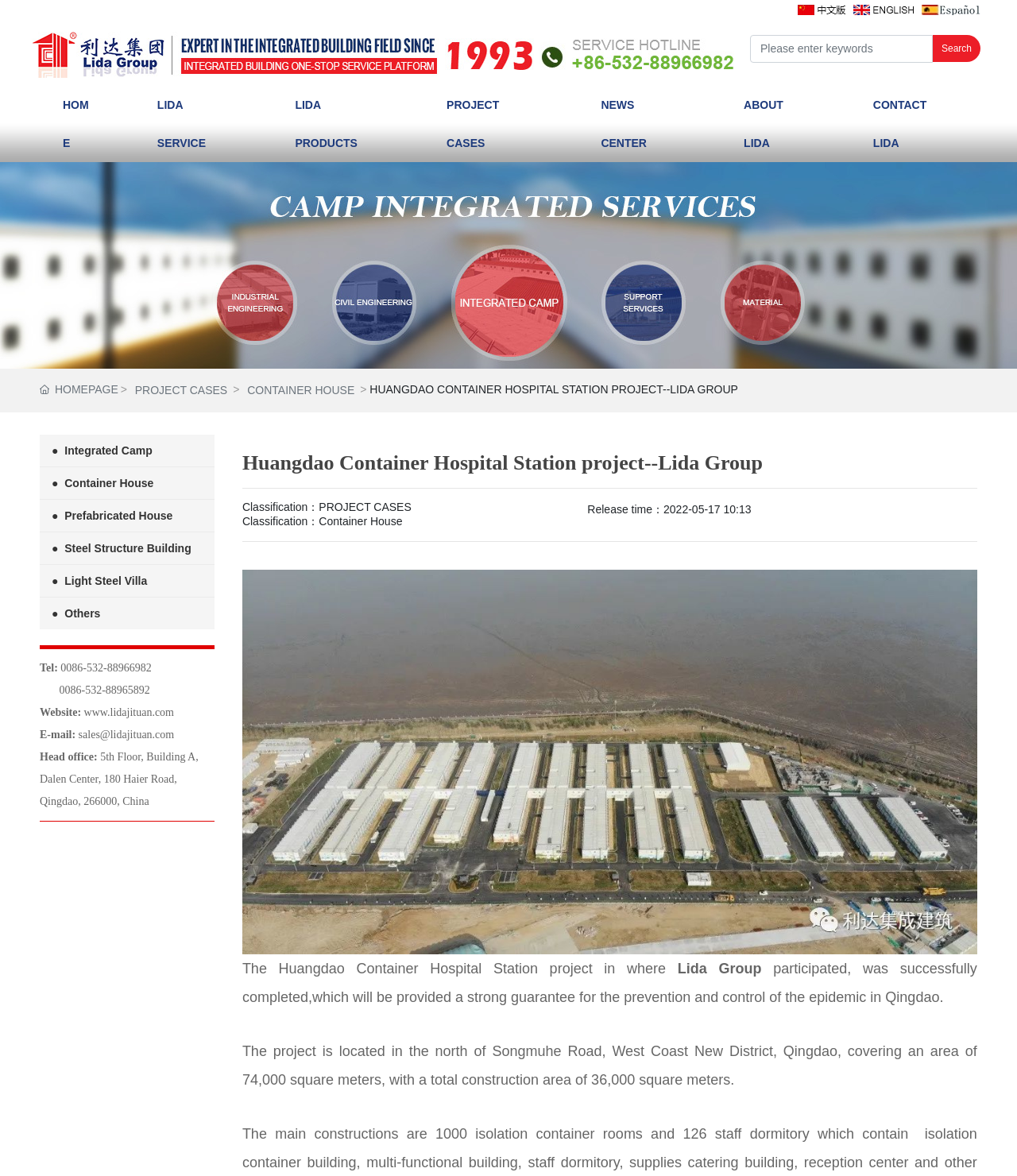Please identify the bounding box coordinates of the area I need to click to accomplish the following instruction: "Learn about container house".

[0.243, 0.324, 0.349, 0.34]